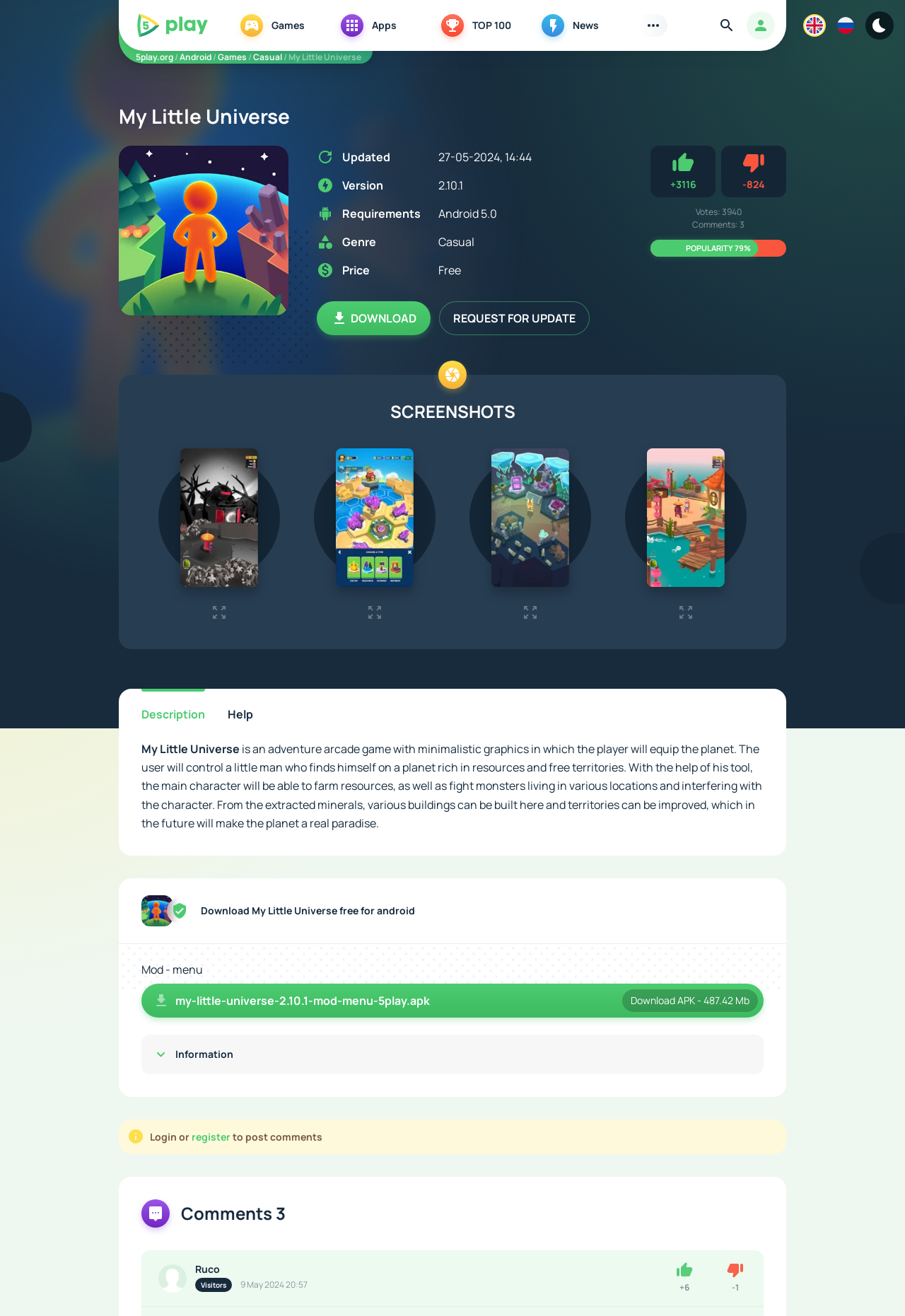What is the name of the game?
Answer with a single word or short phrase according to what you see in the image.

My Little Universe